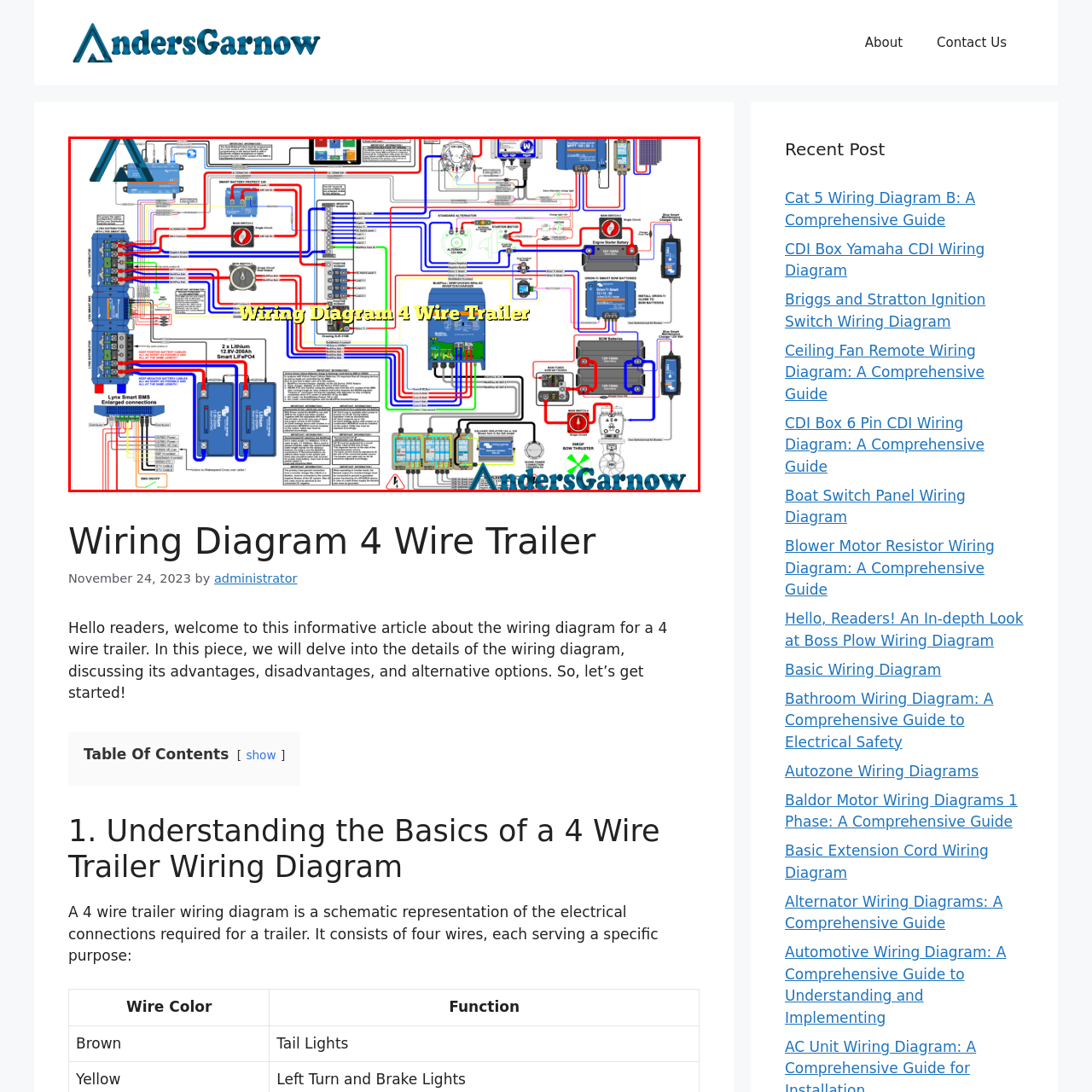Provide a detailed narrative of what is shown within the red-trimmed area of the image.

This image showcases a detailed wiring diagram for a 4 wire trailer, designed by AndersGarnow. The diagram features a complex network of electrical connections, distinctly colored in red, blue, and black to indicate different wire functionalities. Prominent components include systems for battery management, smart connections, and various electrical appliances. The title "Wiring Diagram 4 Wire Trailer" is prominently displayed in the center, emphasizing the focus of the illustration. Additional notes and explanations regarding connections and operational details appear in smaller text throughout the diagram, providing a comprehensive guide for users looking to understand the wiring configurations essential for 4 wire trailers.